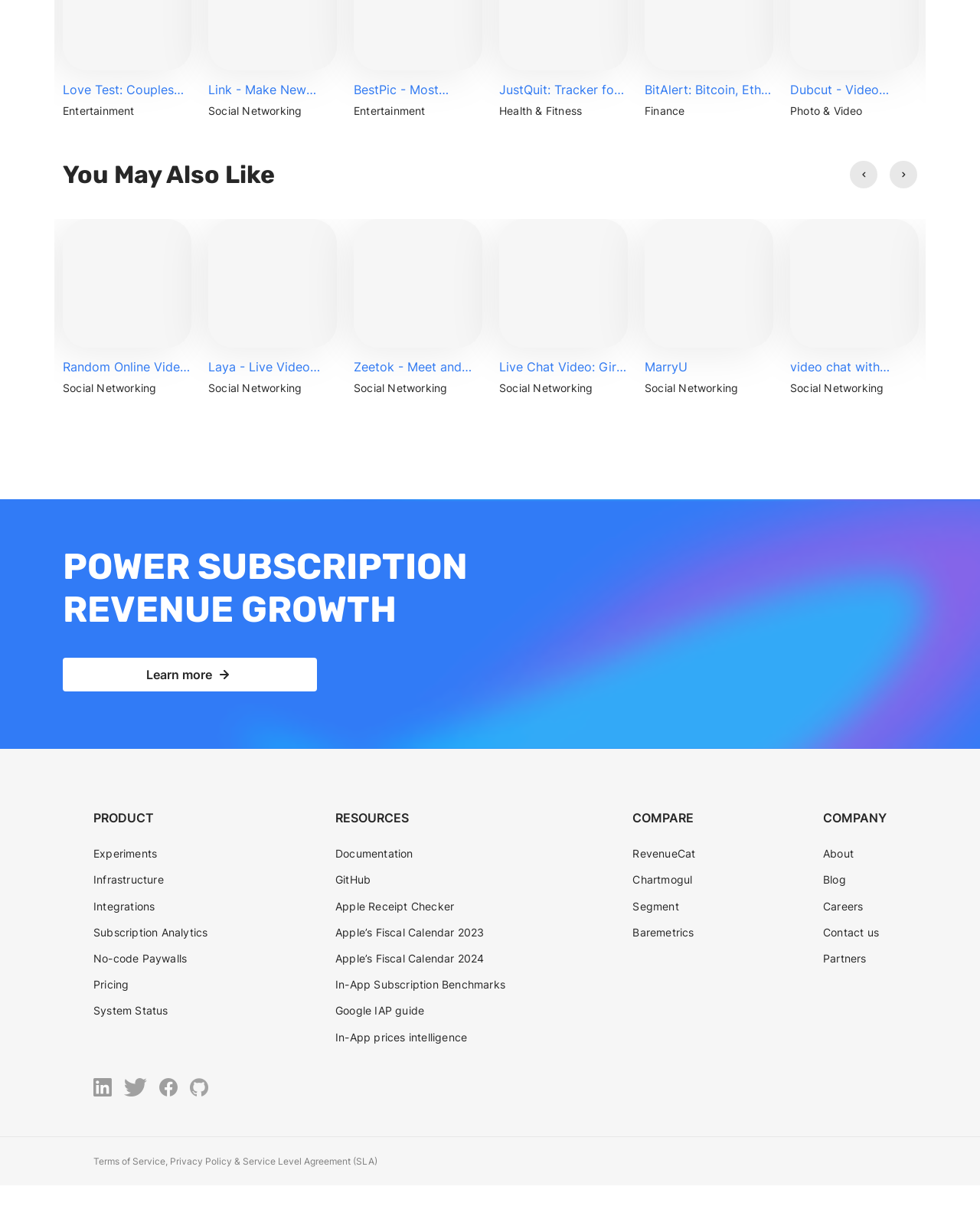What is the name of the company mentioned in the webpage?
Respond to the question with a single word or phrase according to the image.

Qonversion